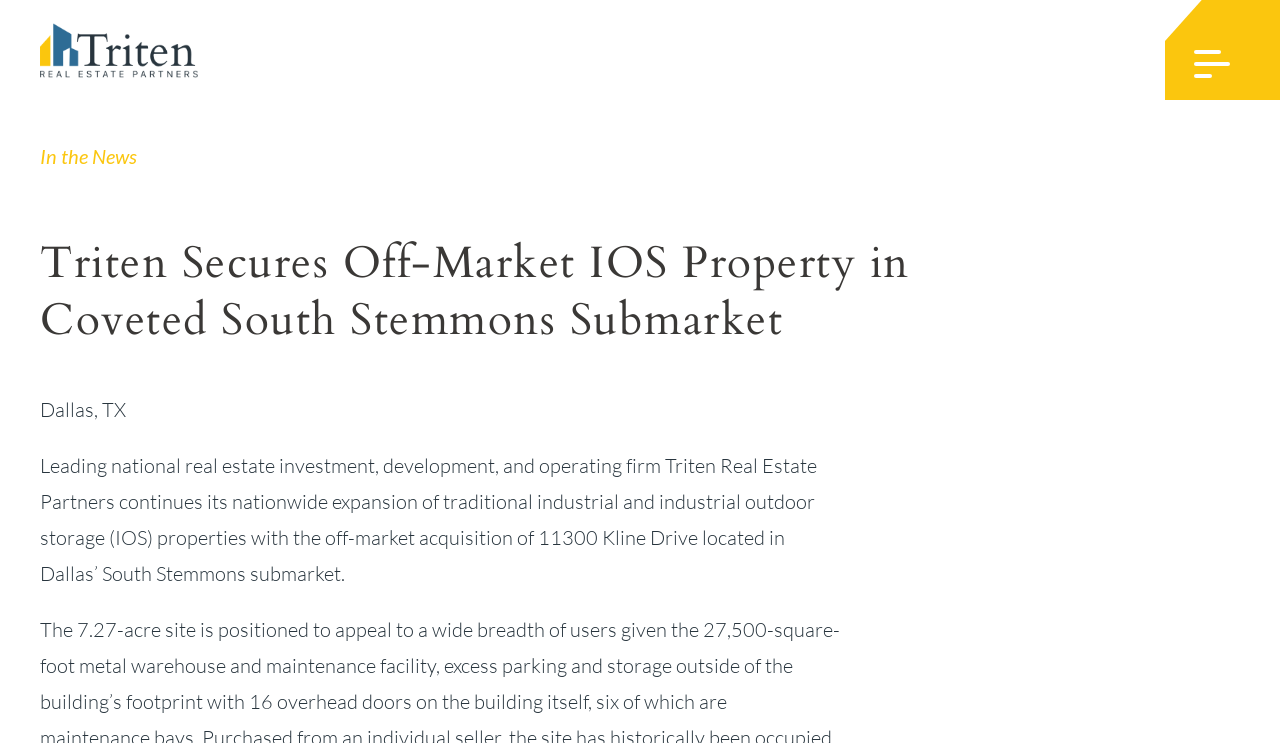Examine the screenshot and answer the question in as much detail as possible: What type of acquisition did Triten make?

The heading element at [0.031, 0.316, 0.812, 0.47] mentions that Triten secured an off-market acquisition of a property in Dallas.